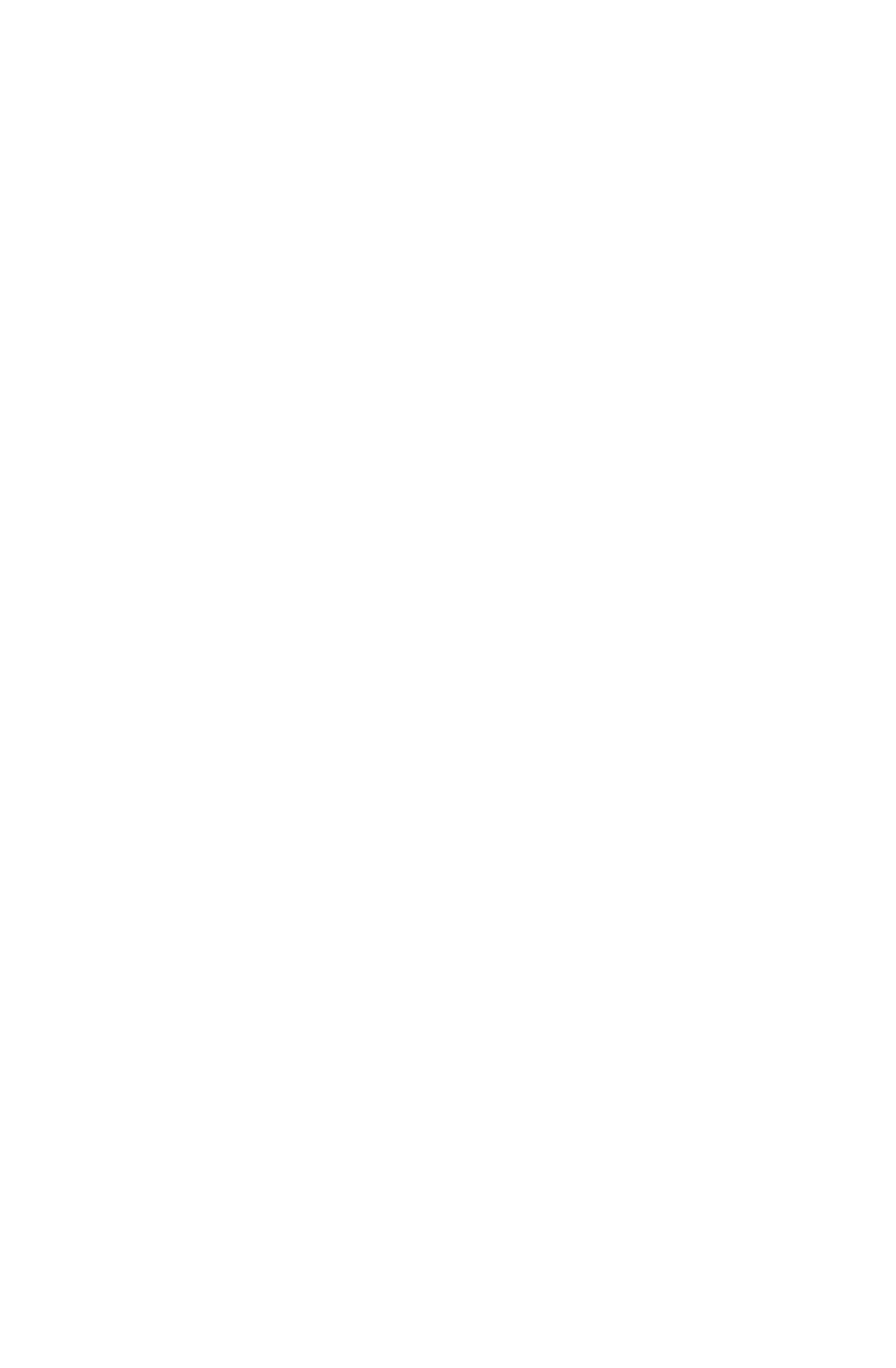Provide a one-word or short-phrase answer to the question:
What services are offered?

Financial Planning